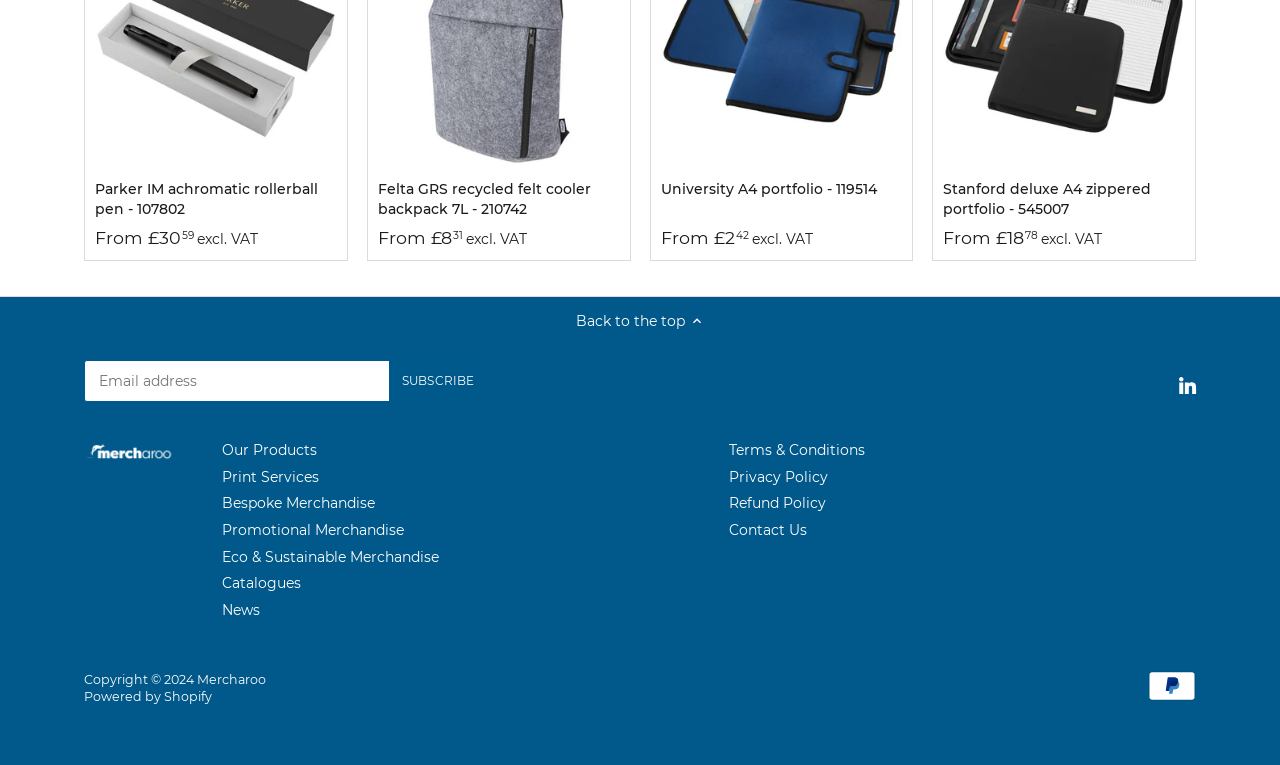Please indicate the bounding box coordinates of the element's region to be clicked to achieve the instruction: "Click the 'Contact Us' link". Provide the coordinates as four float numbers between 0 and 1, i.e., [left, top, right, bottom].

[0.57, 0.681, 0.631, 0.706]